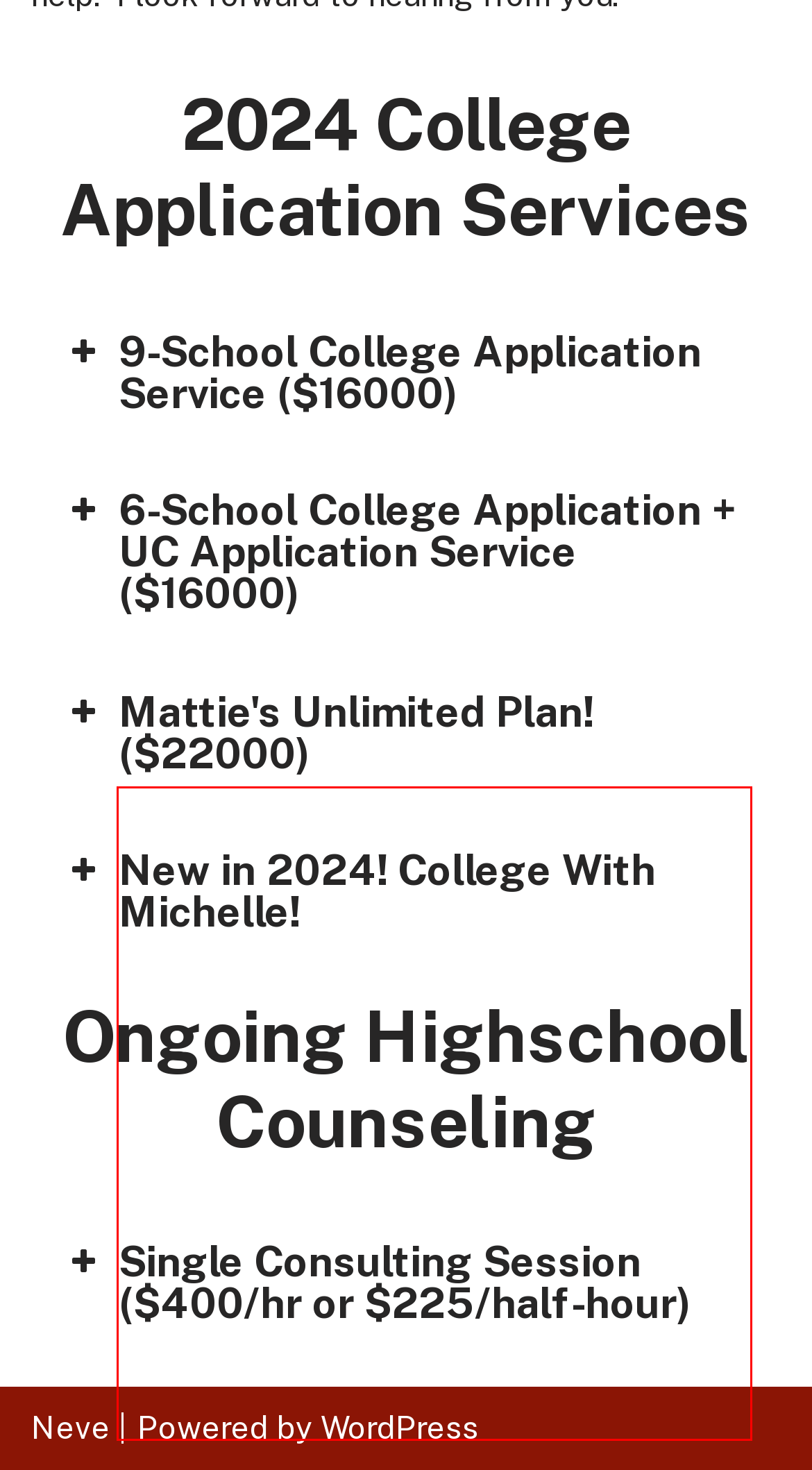Within the screenshot of the webpage, locate the red bounding box and use OCR to identify and provide the text content inside it.

I’m in the business of getting great kids into great schools. In particular, I’m in the business of getting great kids into as many great schools as humanly possible, and then they pick one. I’m also extremely hands-on. What that means is I like to have my hand in every piece of content that goes out, from idea generation, to outline, to content editing, to final polish. It’s College With Mattie for a reason. I consider each student my teammate. And I want to win at college admissions as badly as you do.